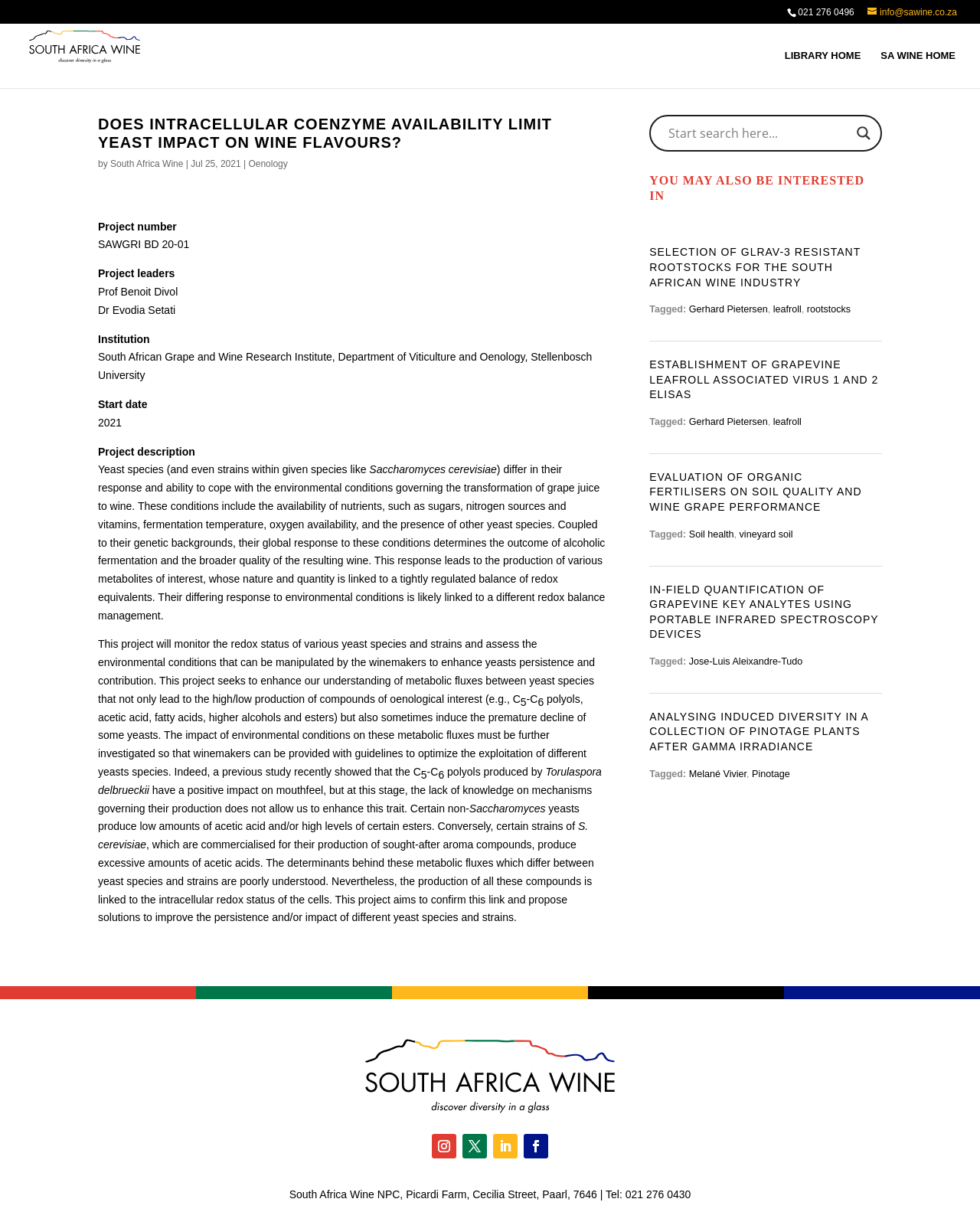Refer to the element description aria-label="Search magnifier button" and identify the corresponding bounding box in the screenshot. Format the coordinates as (top-left x, top-left y, bottom-right x, bottom-right y) with values in the range of 0 to 1.

[0.87, 0.101, 0.892, 0.119]